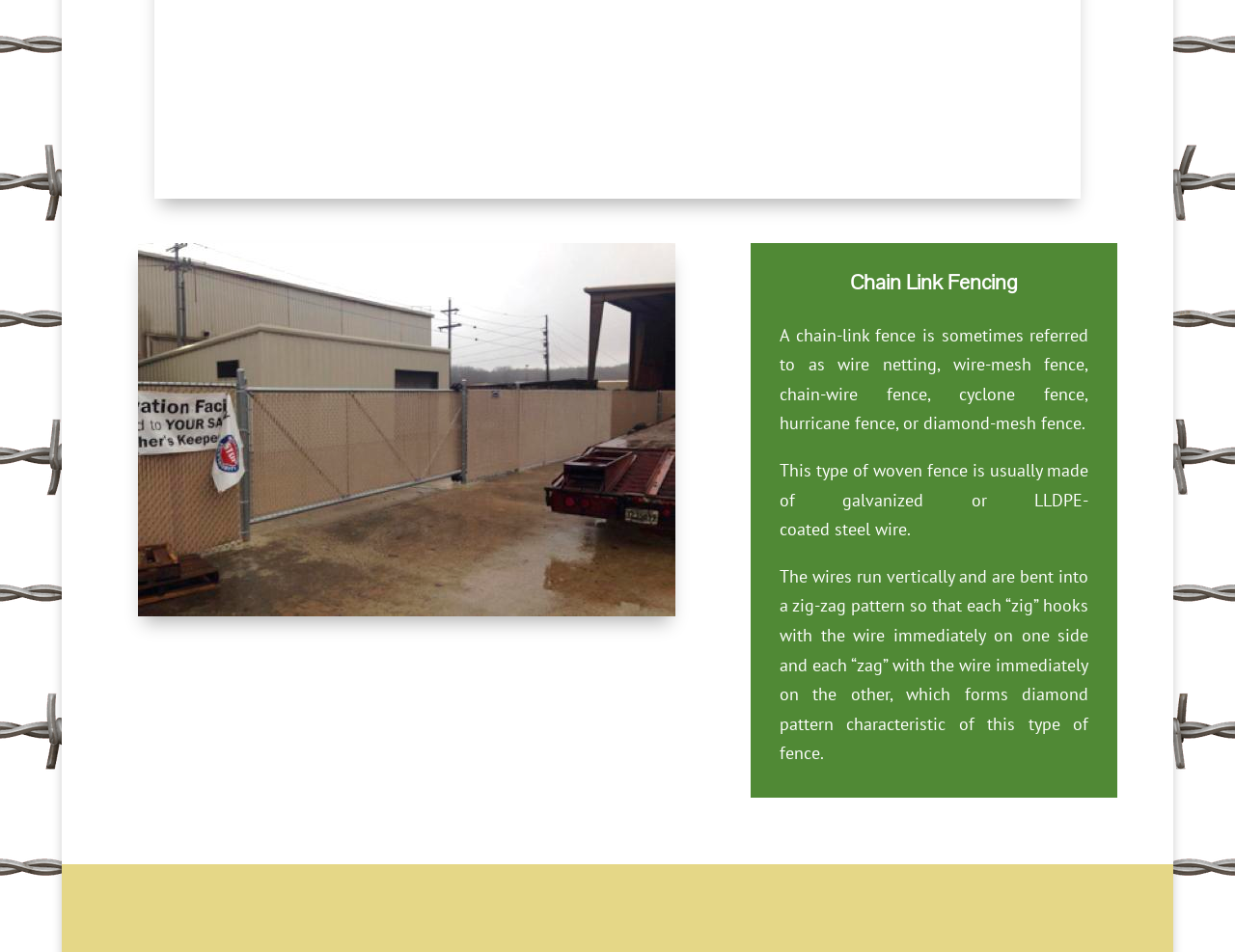Predict the bounding box coordinates for the UI element described as: "galvanized". The coordinates should be four float numbers between 0 and 1, presented as [left, top, right, bottom].

[0.682, 0.513, 0.748, 0.537]